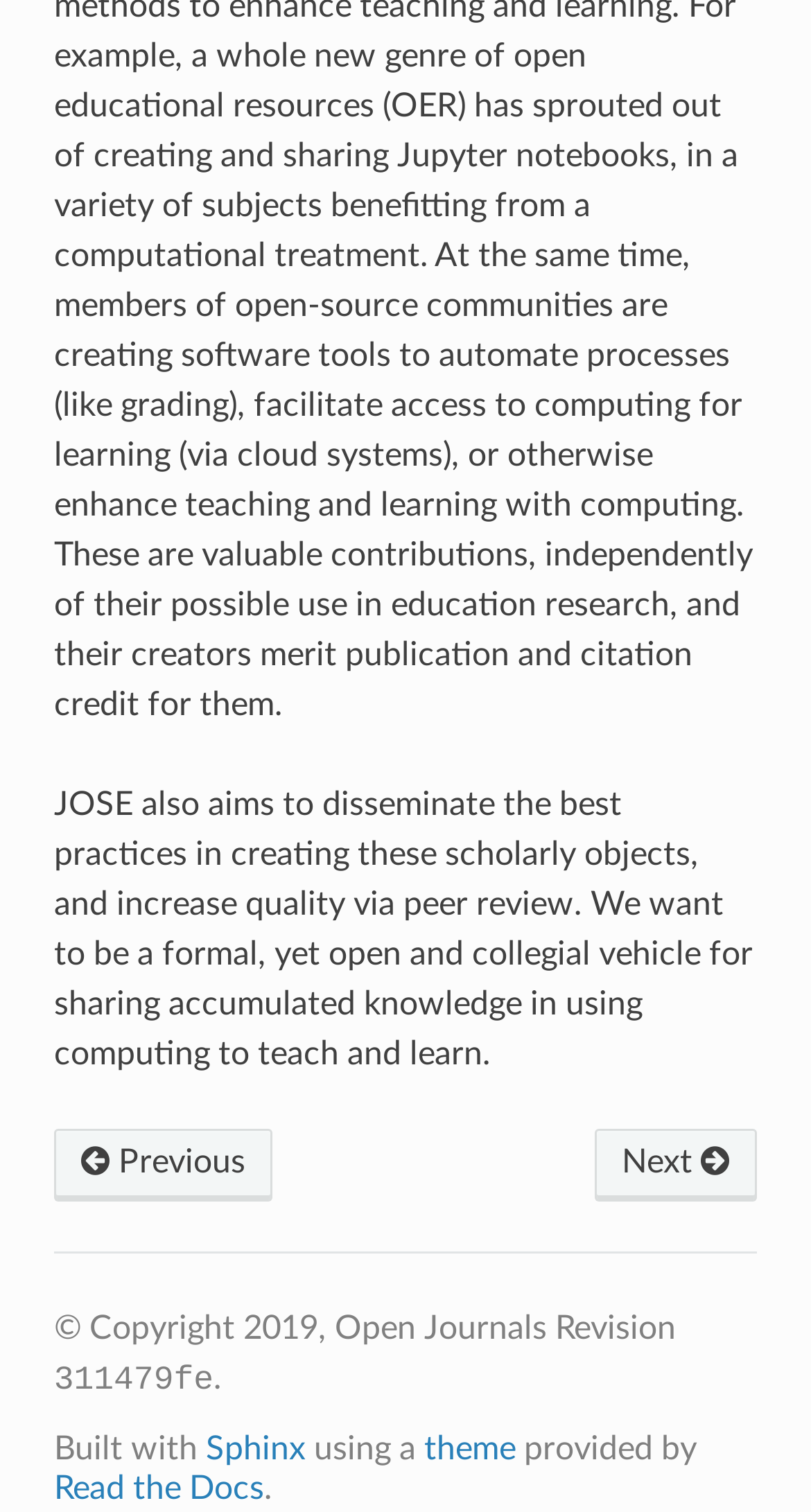What is the navigation option next to 'Previous'?
Provide a short answer using one word or a brief phrase based on the image.

Next